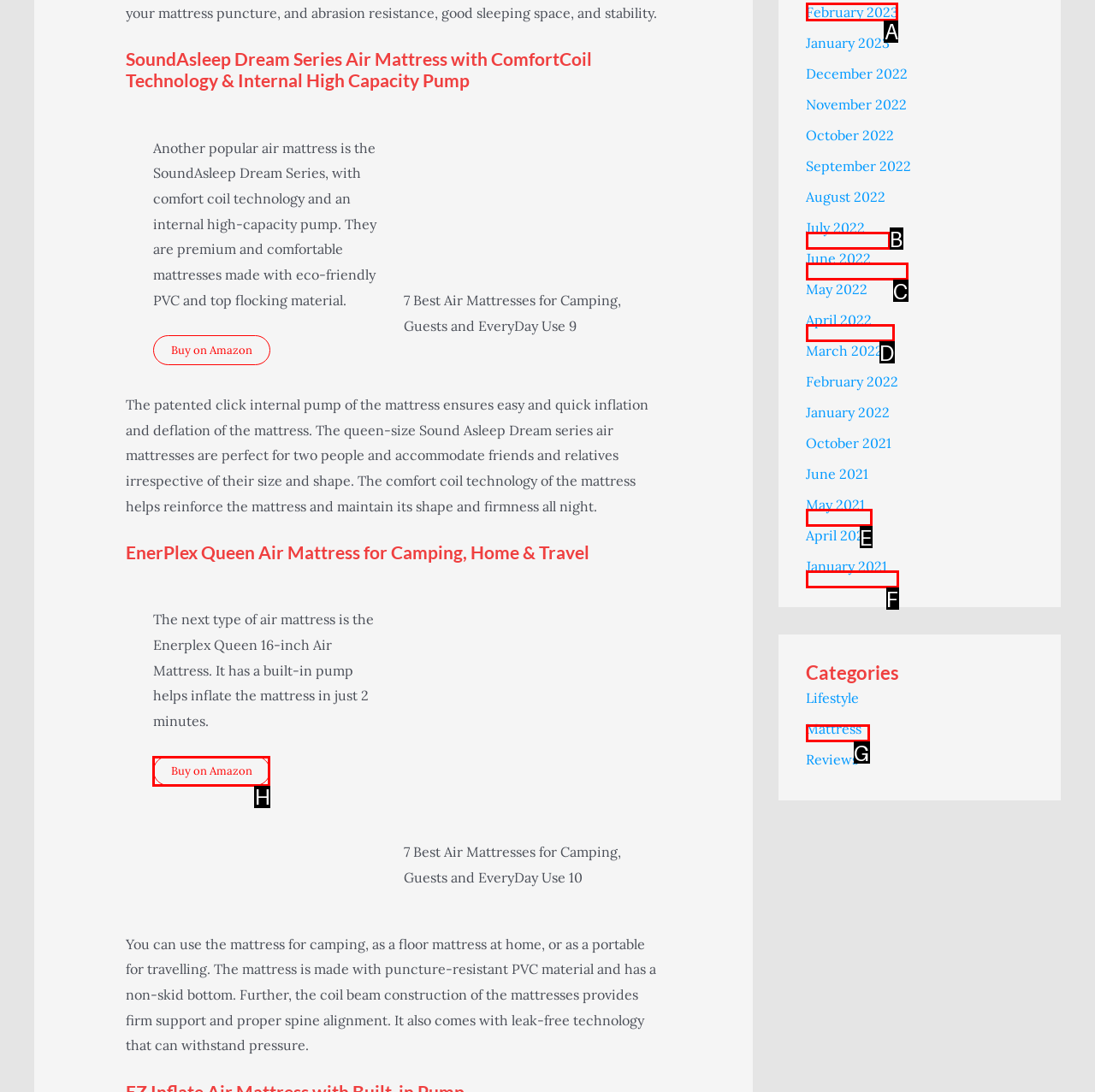Point out which HTML element you should click to fulfill the task: View the 'February 2023' archive.
Provide the option's letter from the given choices.

A